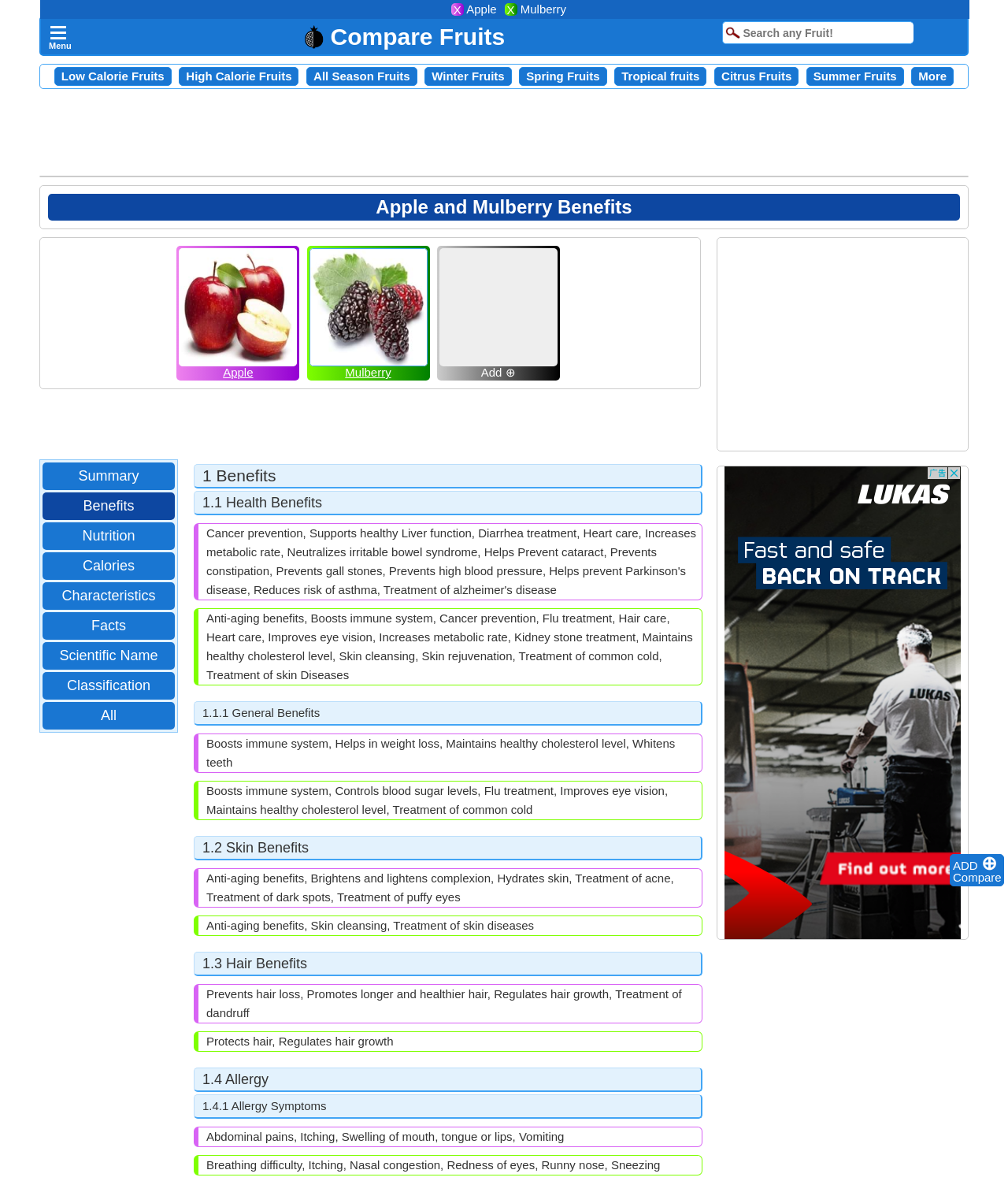Give a detailed account of the webpage, highlighting key information.

This webpage is about the benefits of Apple and Mulberry, with a focus on their health benefits, nutrition, and characteristics. At the top right corner, there is a menu icon and a search bar where users can search for any fruit. Below the search bar, there are links to different categories of fruits, such as low-calorie fruits, high-calorie fruits, and seasonal fruits.

On the left side of the page, there are two images, one of an apple and one of a mulberry, with links to their respective pages. Below these images, there is a section that allows users to compare fruits and add them to a comparison list.

The main content of the page is divided into sections, including a summary, benefits, nutrition, calories, characteristics, facts, and scientific name. The benefits section is further divided into sub-sections, including health benefits, skin benefits, hair benefits, and allergy symptoms. Each sub-section lists the specific benefits of apples and mulberries, such as anti-aging benefits, boosting immune systems, and treating skin diseases.

Throughout the page, there are several advertisements and iframes, including a large advertisement at the bottom of the page. There are also several links to other pages, including a link to compare fruits and a link to show more categories. Overall, the page provides a comprehensive overview of the benefits and characteristics of apples and mulberries.